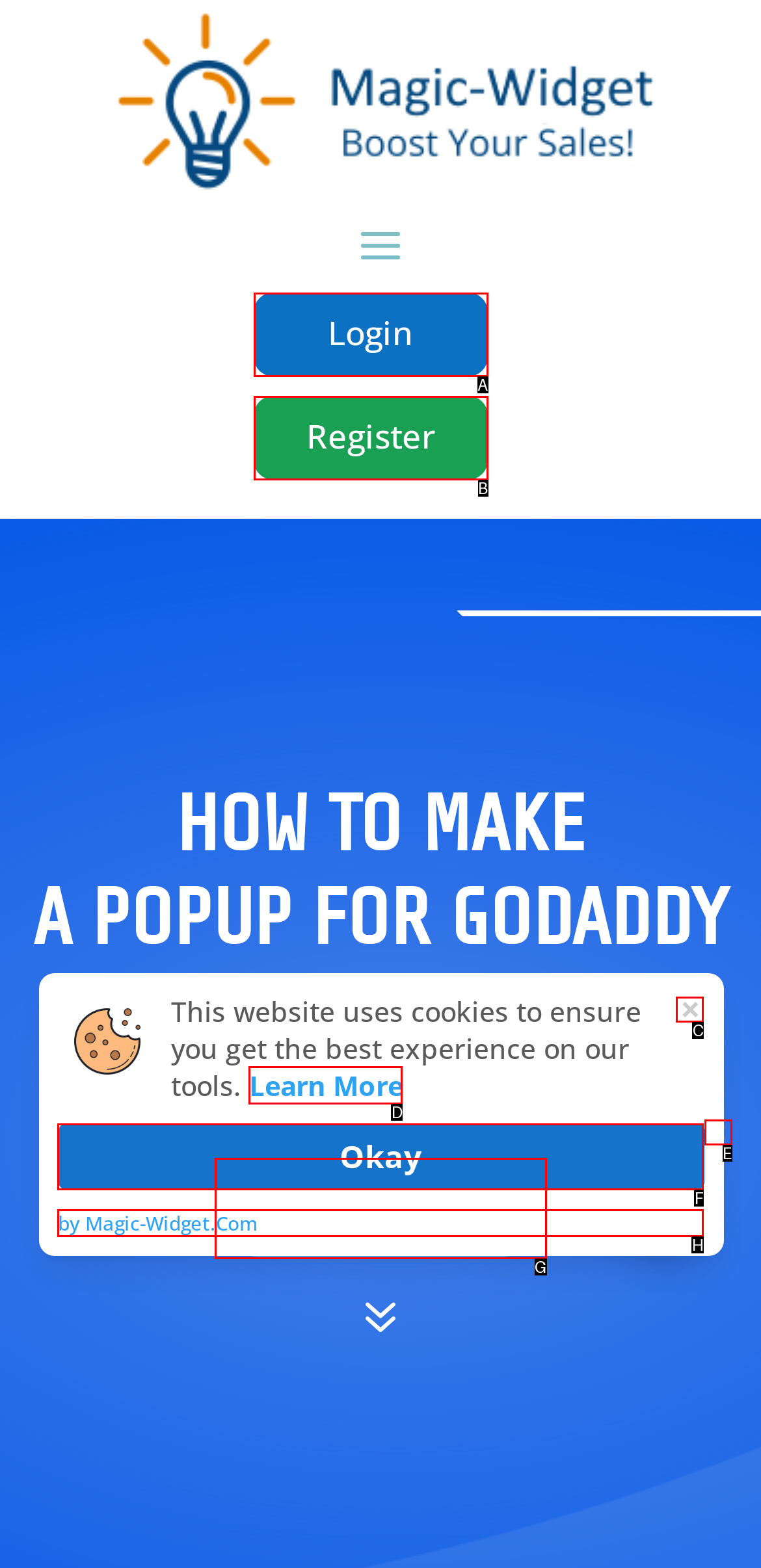To execute the task: Click the Learn More link, which one of the highlighted HTML elements should be clicked? Answer with the option's letter from the choices provided.

D